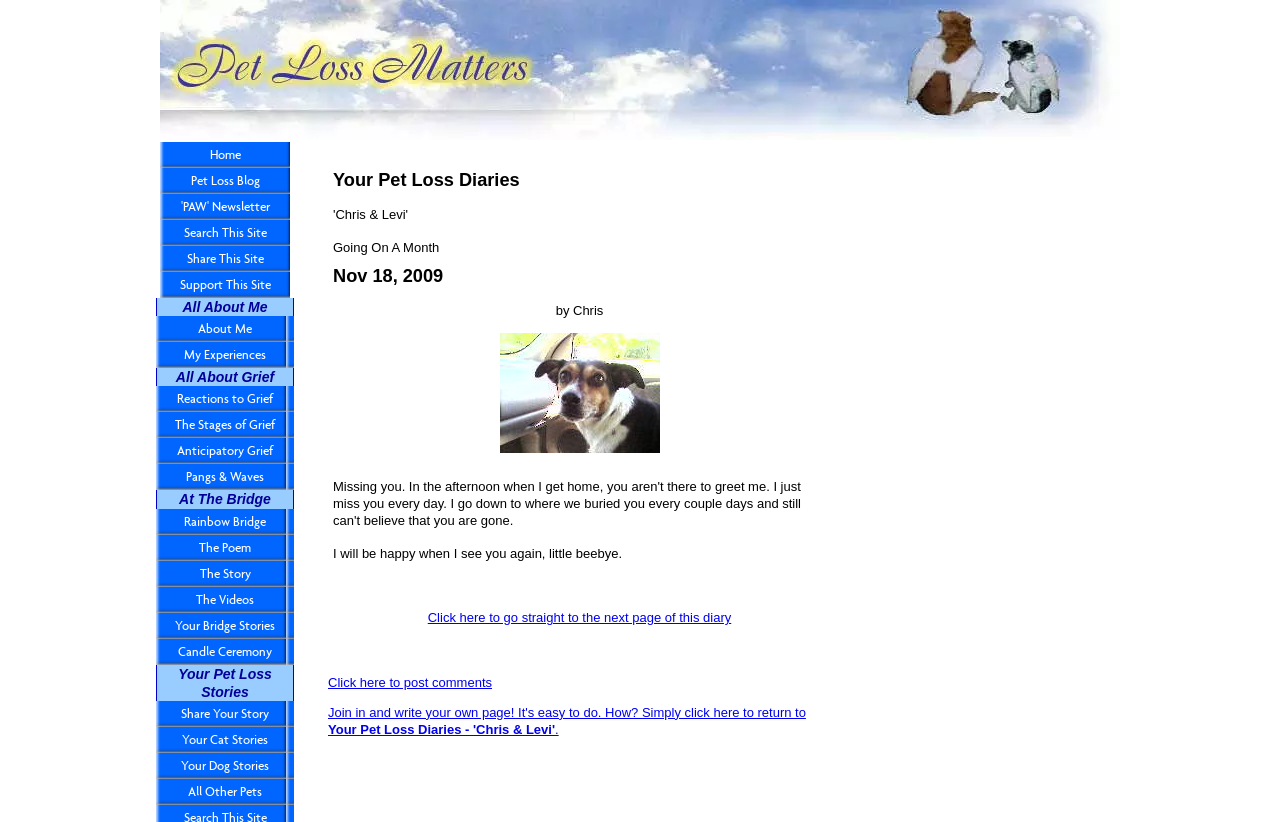Generate a detailed explanation of the webpage's features and information.

This webpage is a personal diary entry titled "Your Pet Loss Diaries 'Chris & Levi' Going On A Month Nov 18, 2009". The title is divided into three parts, with "Your Pet Loss Diaries" at the top, followed by "Going On A Month" and "Nov 18, 2009" below it. 

Below the title, there is a message from the author, Chris, expressing their feelings of missing their pet, Levi. The message is a heartfelt and emotional expression of grief.

On the top-left corner of the page, there are several links, including "Home", "Pet Loss Blog", "'PAW' Newsletter", "Search This Site", "Share This Site", and "Support This Site". These links are arranged vertically, with "Home" at the top and "Support This Site" at the bottom.

To the right of these links, there are three sections: "All About Me", "All About Grief", and "At The Bridge". Each section has several links related to the topic, such as "About Me", "My Experiences", "Reactions to Grief", and "The Stages of Grief". The "At The Bridge" section has links to "Rainbow Bridge", "The Poem", and "The Story", among others.

At the bottom of the page, there are more links, including "Click here to post comments" and "Join in and write your own page! It's easy to do. How? Simply click here to return to Your Pet Loss Diaries - 'Chris & Levi'.". There is also a link to go to the next page of the diary.

Overall, the webpage is a personal and emotional expression of grief and loss, with various links and sections related to pet loss, grief, and personal experiences.